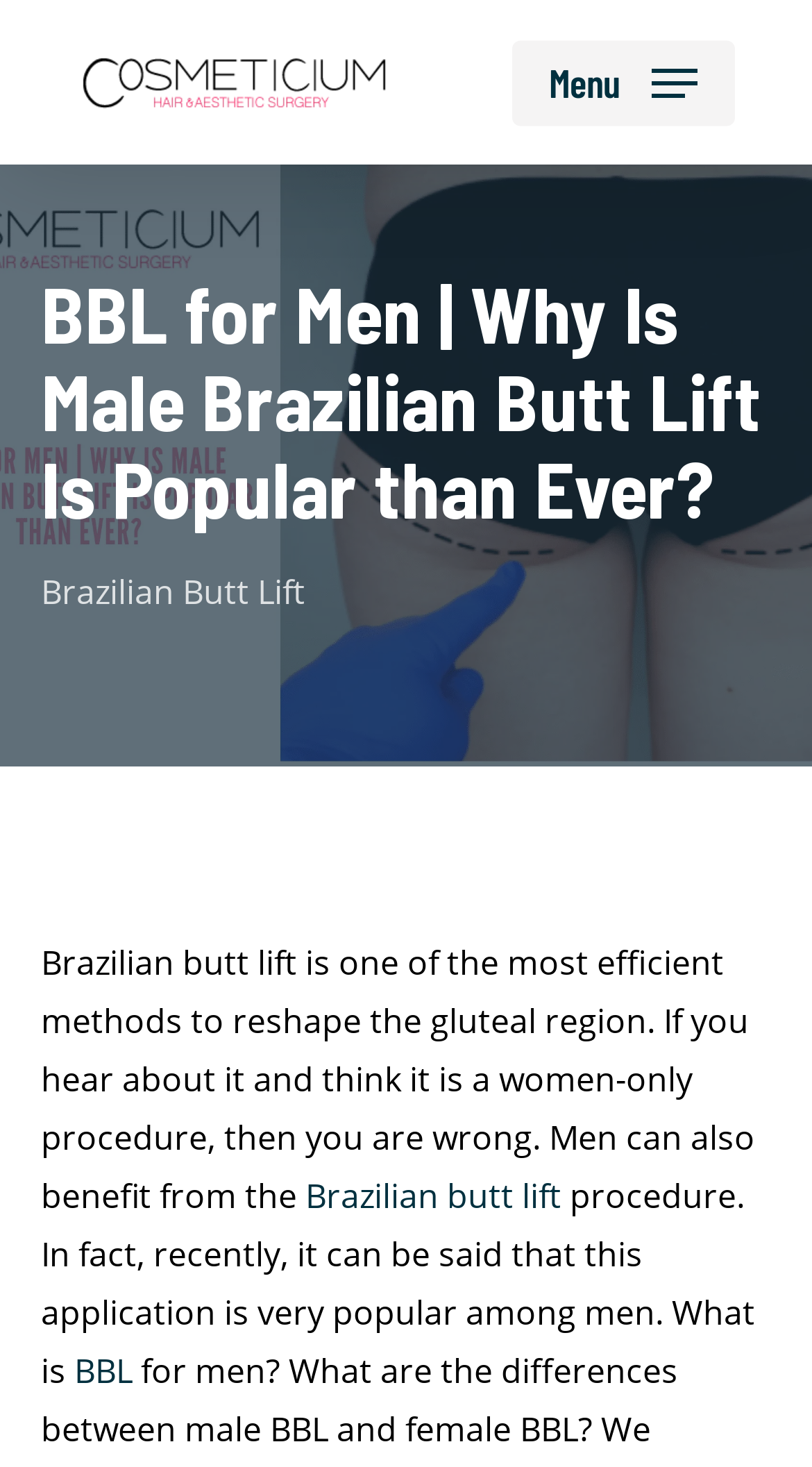Given the element description, predict the bounding box coordinates in the format (top-left x, top-left y, bottom-right x, bottom-right y). Make sure all values are between 0 and 1. Here is the element description: BBL

[0.091, 0.919, 0.163, 0.95]